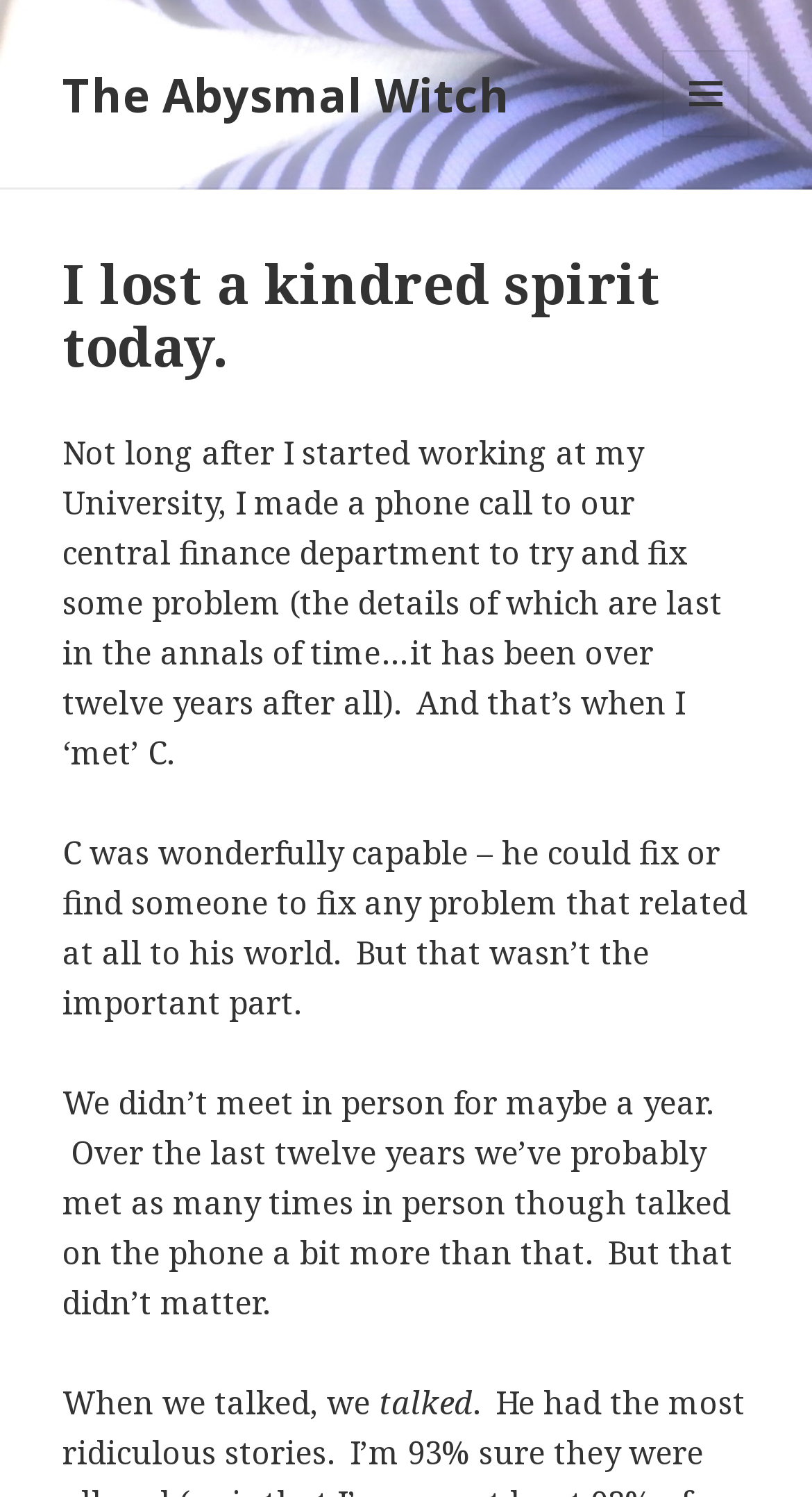What is the author's occupation?
Refer to the image and provide a one-word or short phrase answer.

University worker